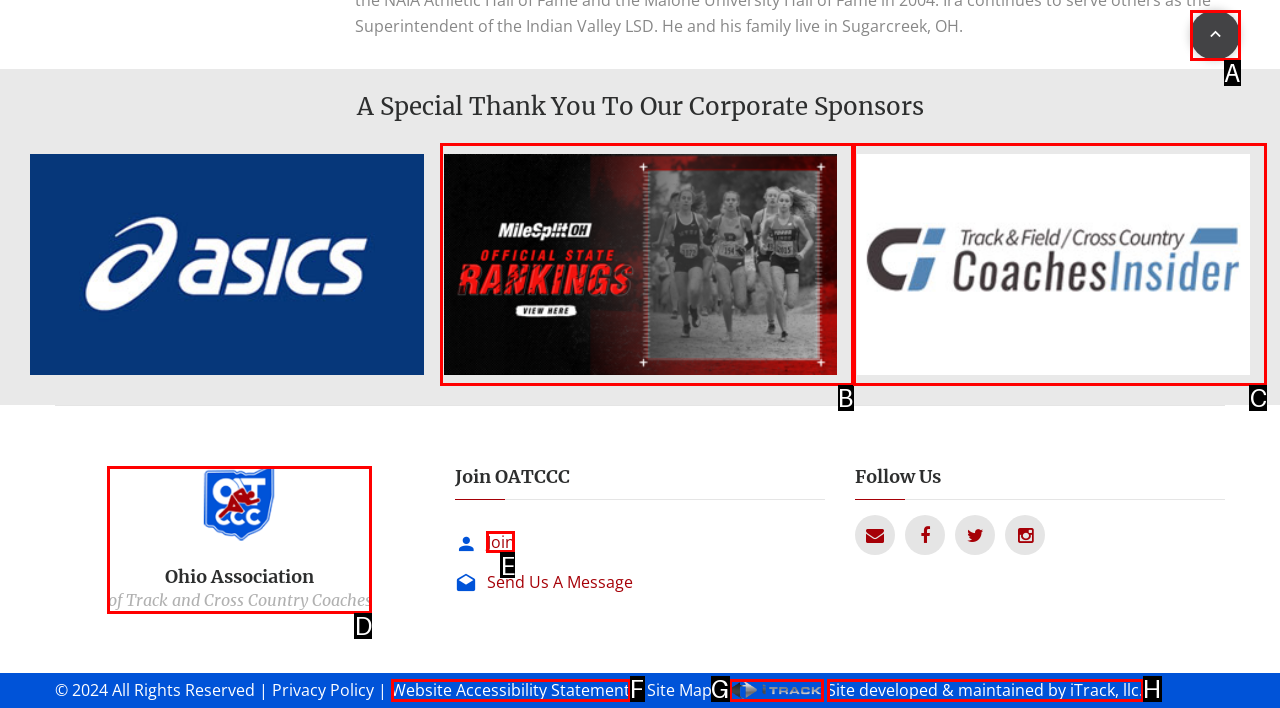Select the HTML element to finish the task: Join OATCCC Reply with the letter of the correct option.

E